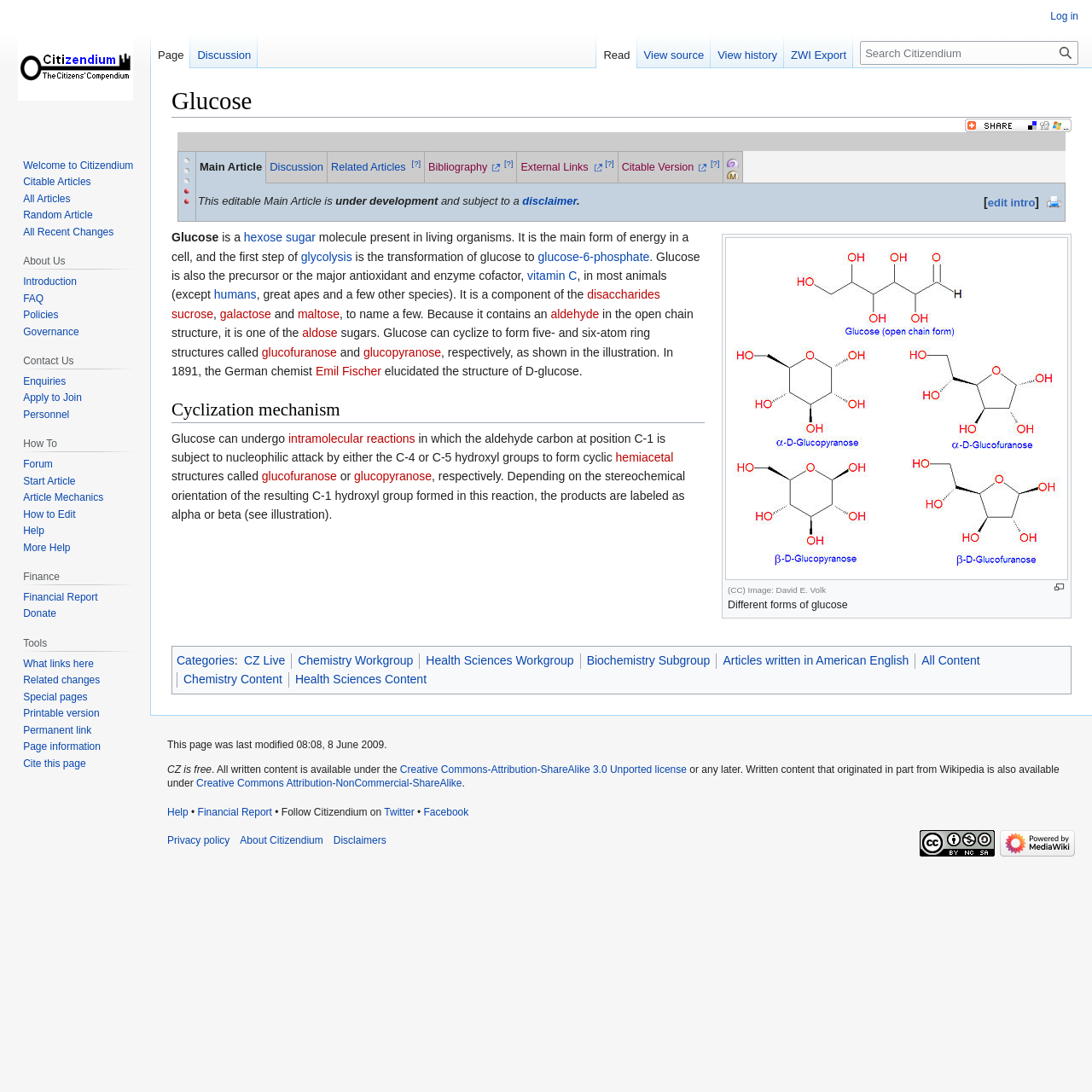Construct a comprehensive description capturing every detail on the webpage.

The webpage is about Glucose, a type of sugar molecule. At the top, there is a heading "Glucose" followed by two links "Jump to navigation" and "Jump to search". Below this, there is a table with several grid cells, each containing a link to a related article or section, such as "Main Article", "Discussion", "Related Articles", "Bibliography", "External Links", and "Citable Version". 

To the right of the table, there is a section with a link "Enlarge" and an image with a caption "(CC) Image: David E. Volk" and a description "Different forms of glucose". 

The main content of the webpage is a text about Glucose, which is a hexose sugar molecule present in living organisms. It is the main form of energy in a cell and the first step of glycolysis. The text also mentions that Glucose is a precursor to vitamin C and an antioxidant and enzyme cofactor in most animals. Additionally, it is a component of disaccharides such as sucrose, galactose, and maltose. The text includes several links to related terms, such as hexose, sugar, glycolysis, glucose-6-phosphate, vitamin C, humans, disaccharides, sucrose, galactose, maltose, aldehyde, and aldose.